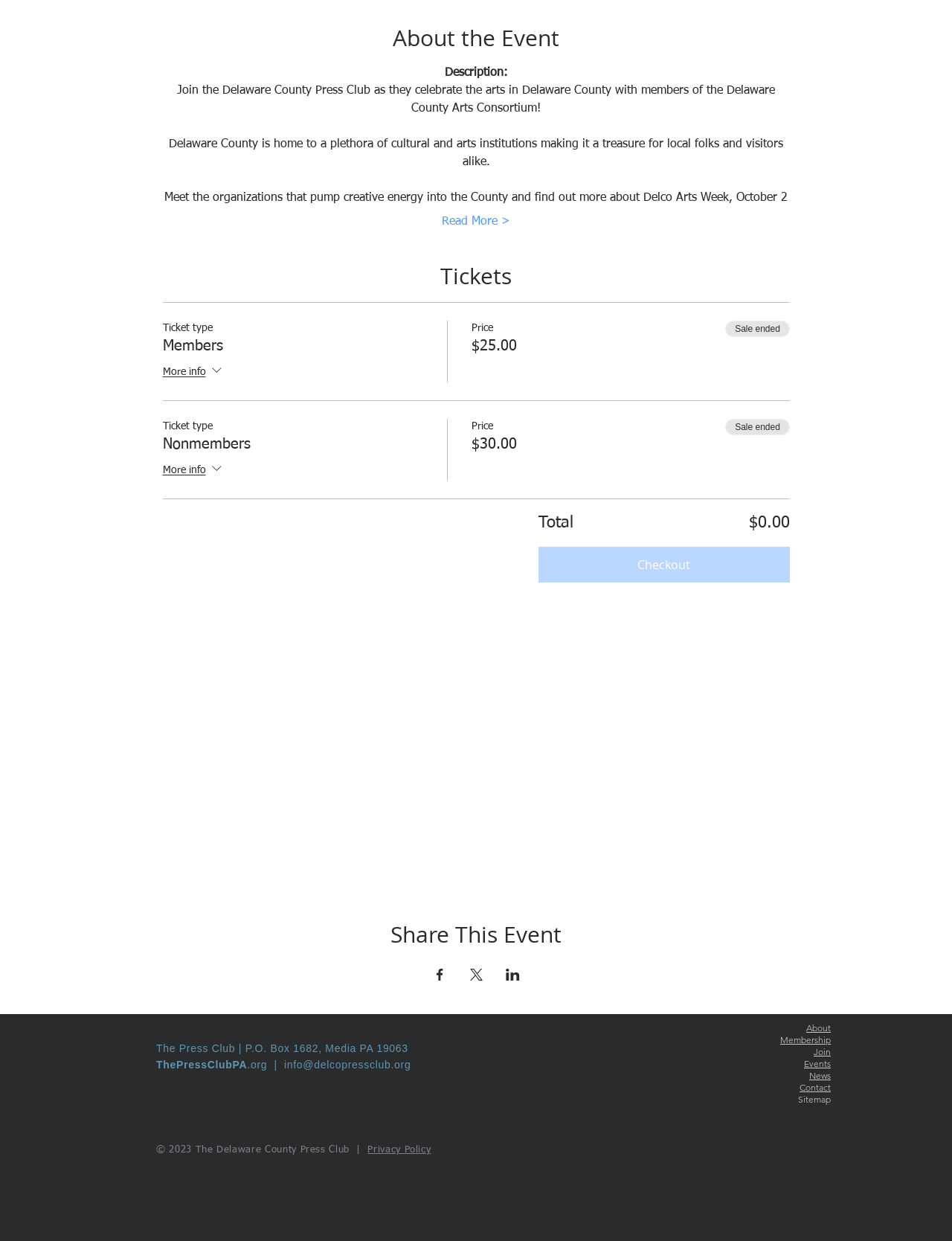Please identify the bounding box coordinates of the area that needs to be clicked to fulfill the following instruction: "Click Read More."

[0.464, 0.172, 0.536, 0.186]